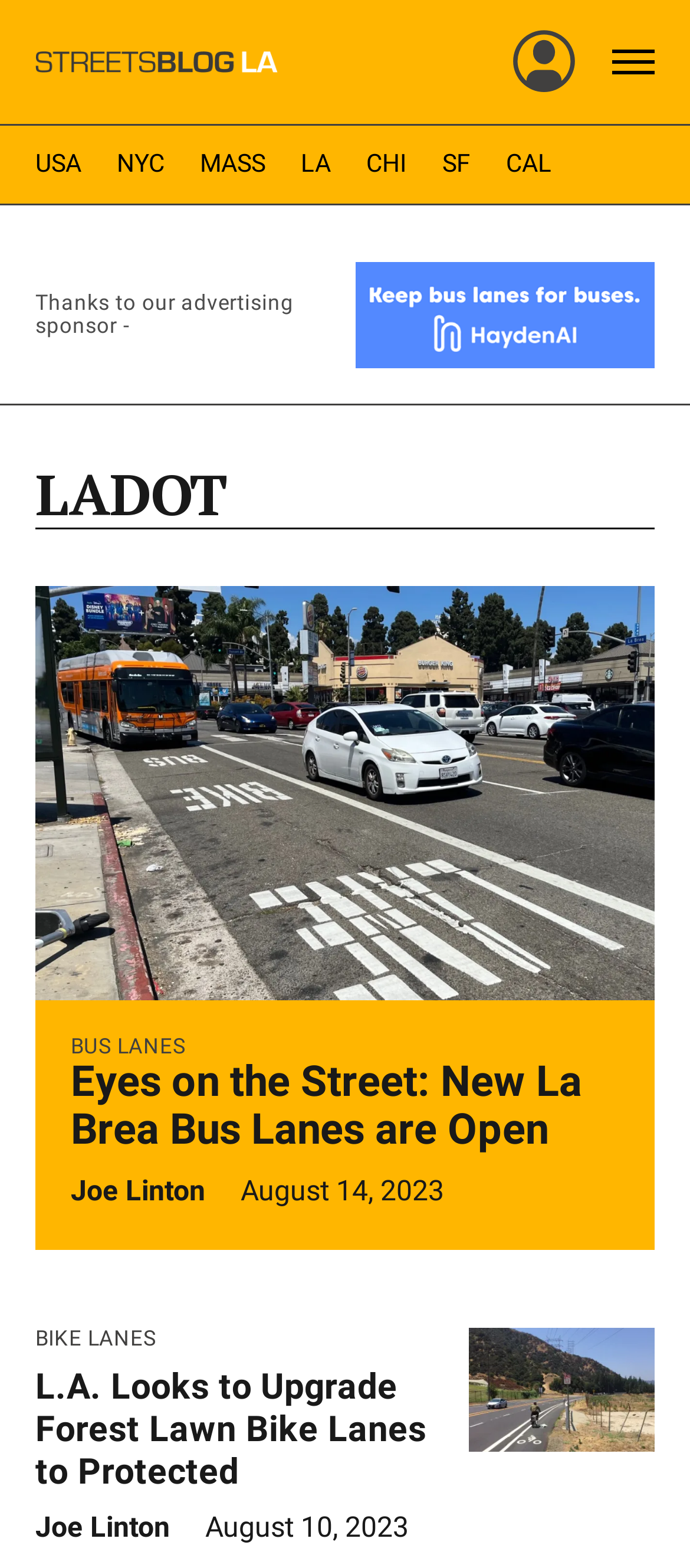Extract the bounding box coordinates of the UI element described by: "alt="Streetsblog Los Angeles home"". The coordinates should include four float numbers ranging from 0 to 1, e.g., [left, top, right, bottom].

[0.051, 0.006, 0.401, 0.073]